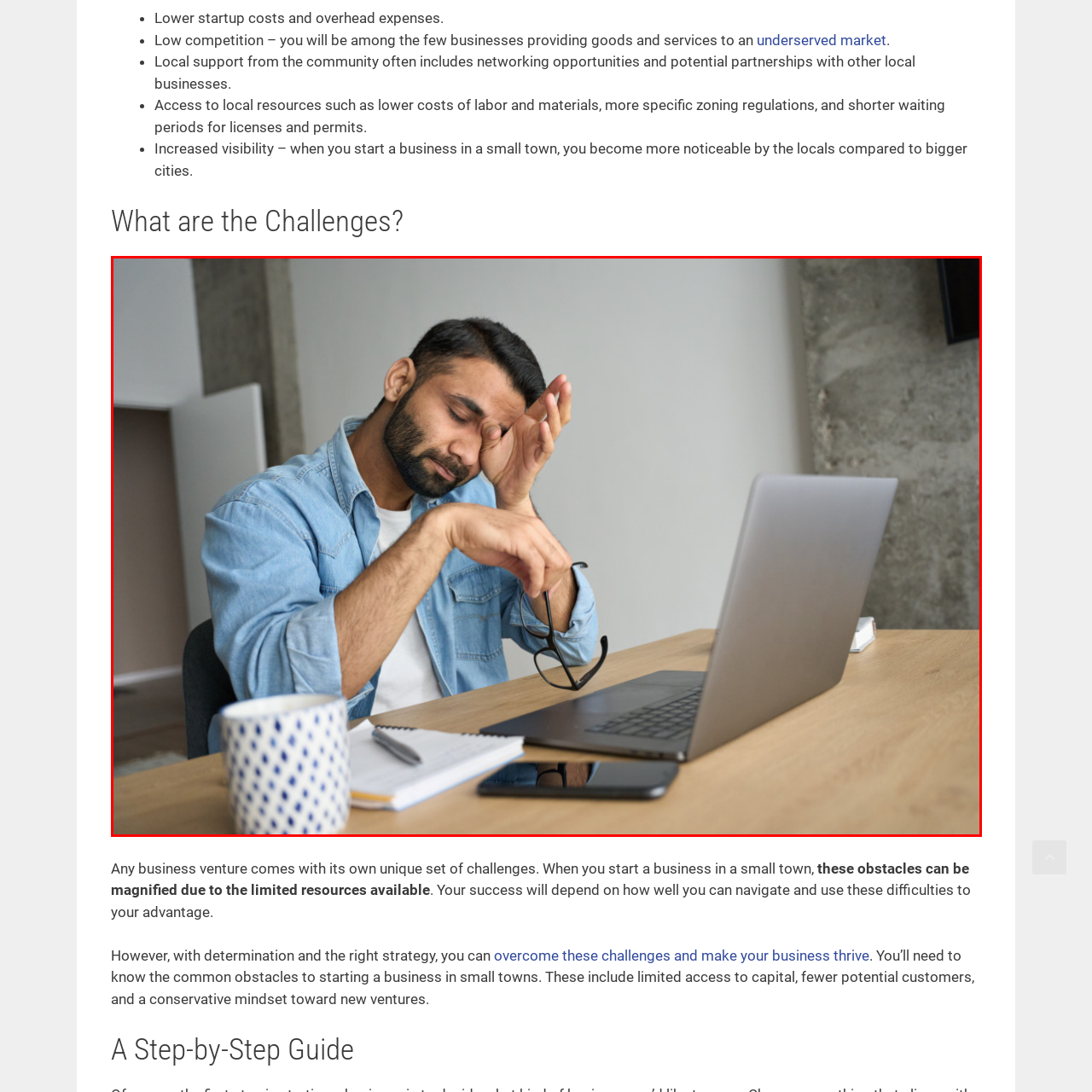What is the aesthetic of the background?
Take a look at the image highlighted by the red bounding box and provide a detailed answer to the question.

The background of the image features a minimalist aesthetic, with muted colors that do not distract from the main subject, which is the businessman. This aesthetic choice helps to focus the viewer's attention on the businessman's expression and the work environment, rather than on unnecessary details.